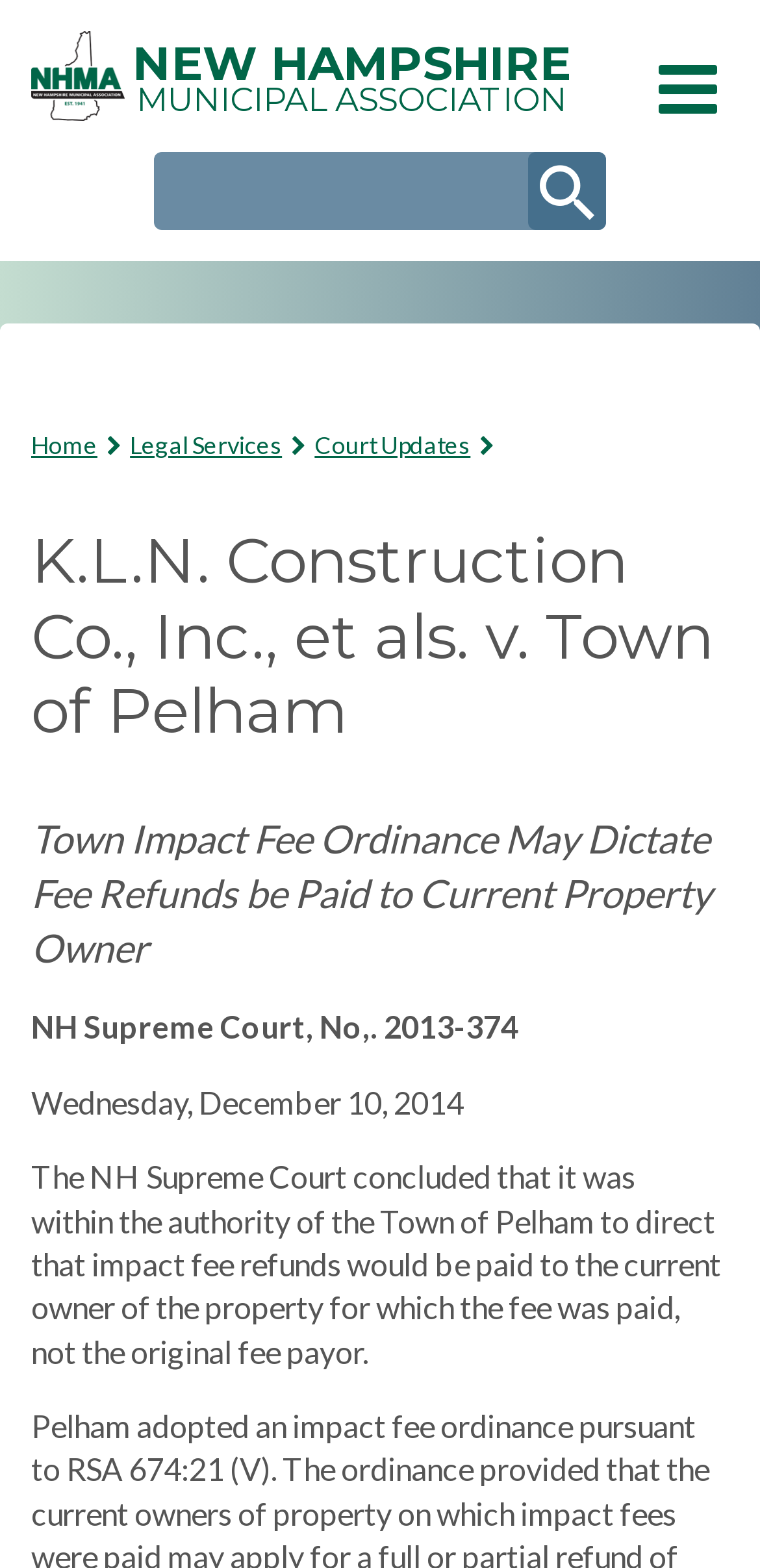What is the name of the court case?
Based on the screenshot, provide your answer in one word or phrase.

K.L.N. Construction Co., Inc., et als. v. Town of Pelham